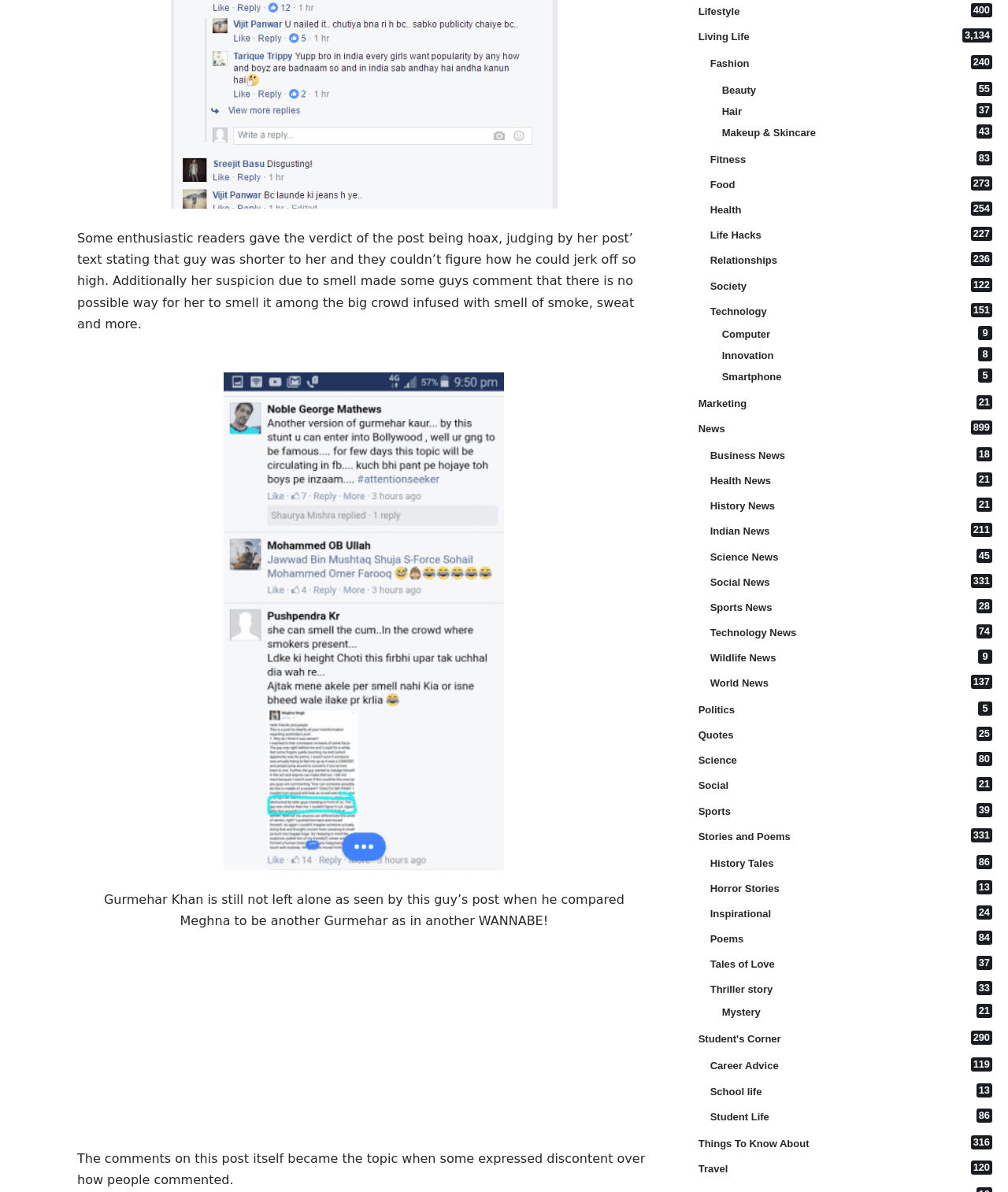Identify the bounding box coordinates of the clickable region required to complete the instruction: "Read the 'Living Life' category". The coordinates should be given as four float numbers within the range of 0 and 1, i.e., [left, top, right, bottom].

[0.693, 0.017, 0.984, 0.039]